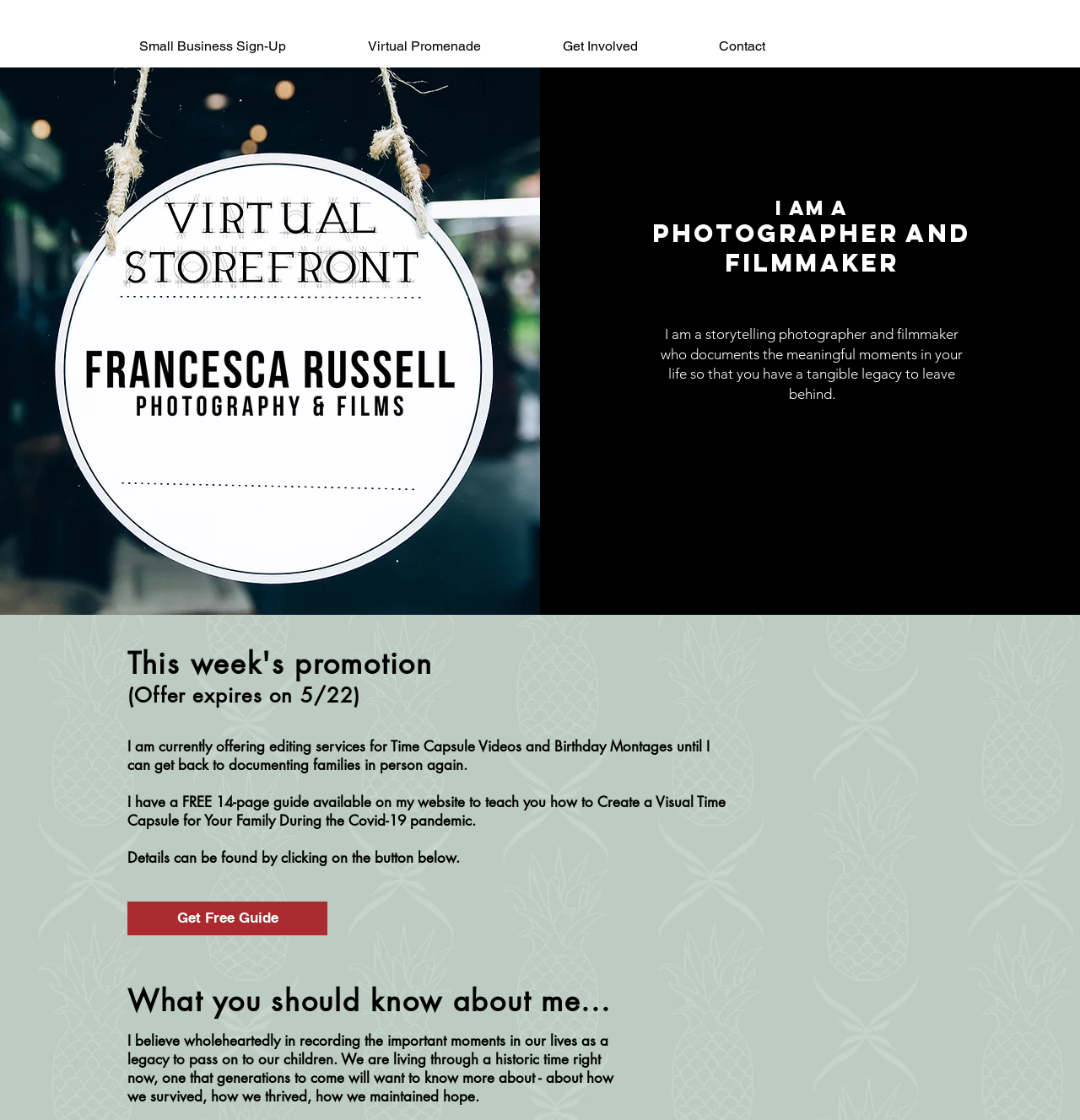Give a one-word or short phrase answer to this question: 
What is the expiration date of the current offer?

5/22